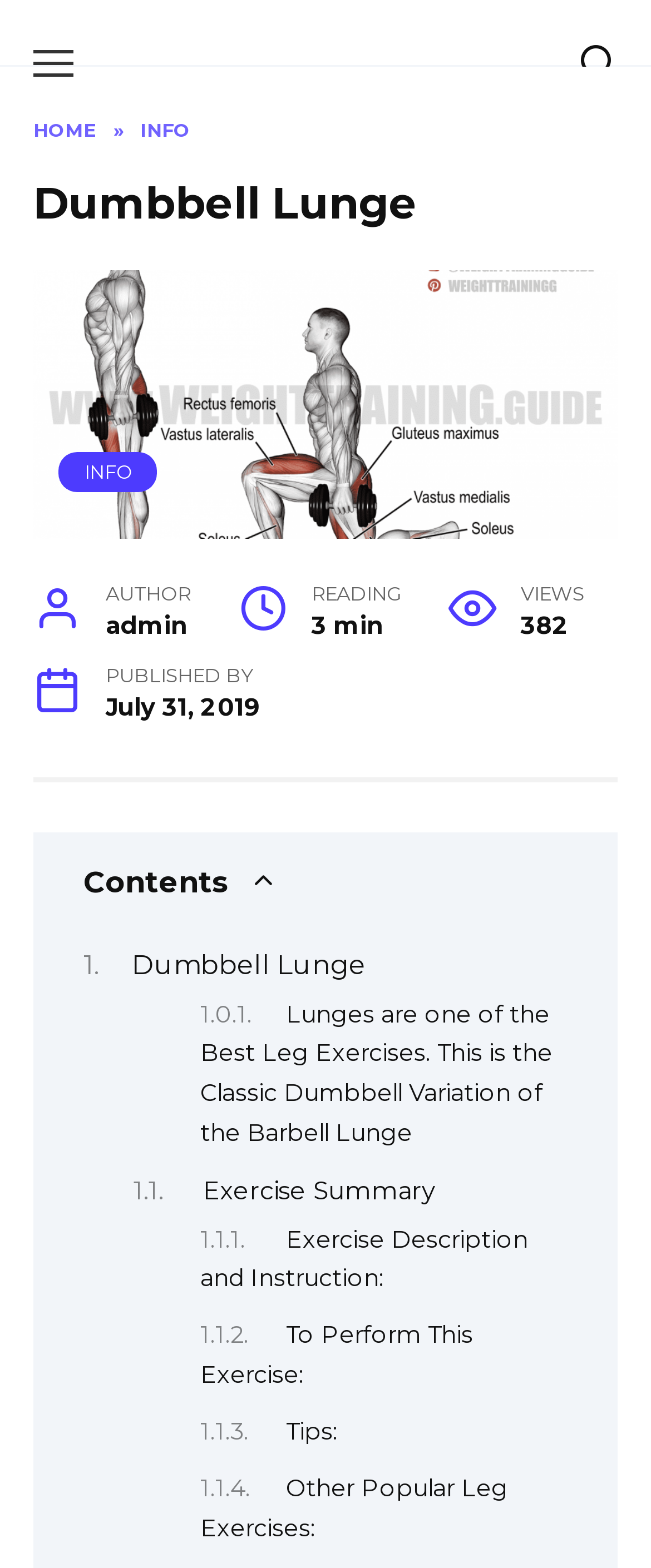Could you locate the bounding box coordinates for the section that should be clicked to accomplish this task: "check other popular leg exercises".

[0.308, 0.939, 0.781, 0.984]